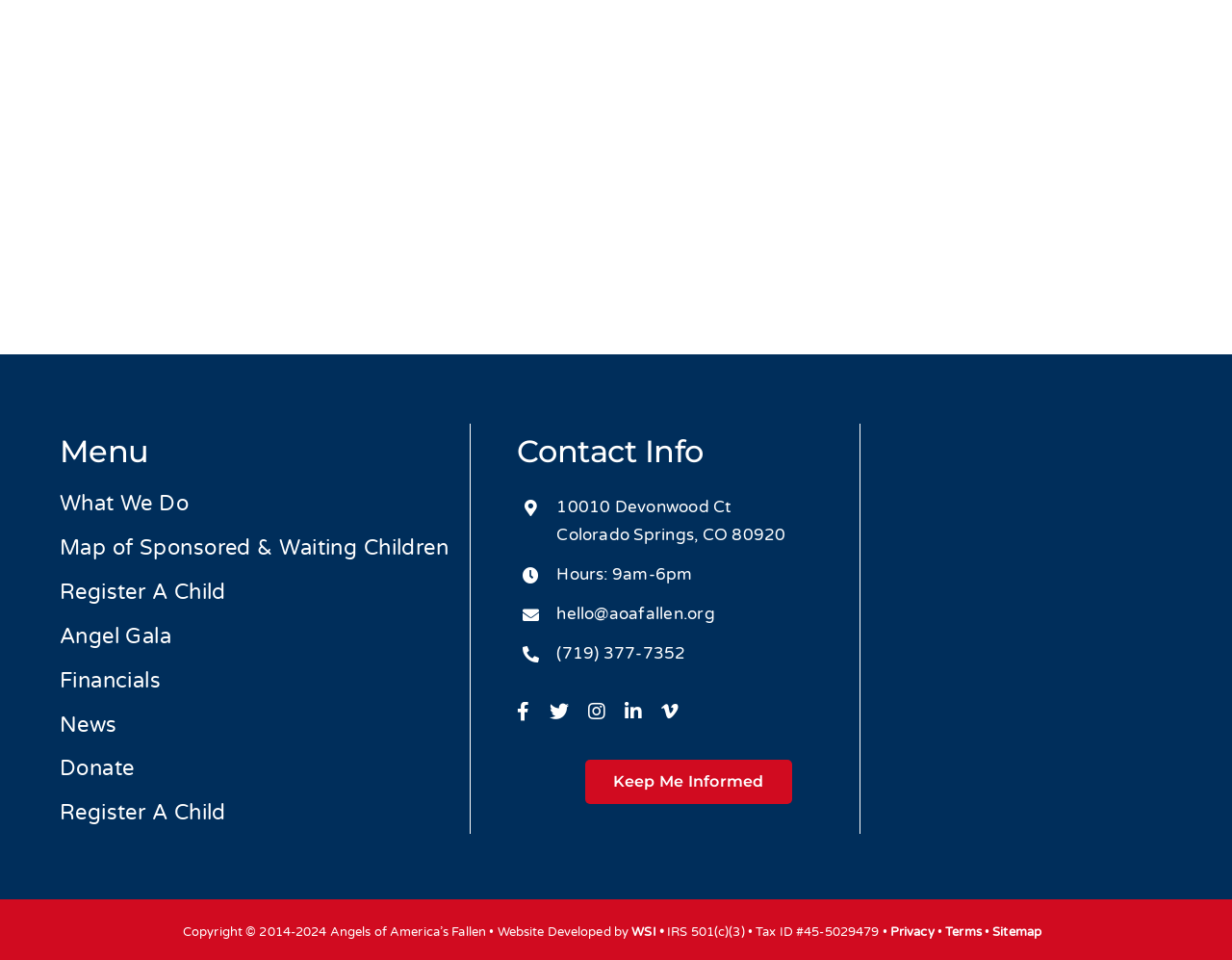Identify the bounding box for the UI element described as: "Keep Me Informed". Ensure the coordinates are four float numbers between 0 and 1, formatted as [left, top, right, bottom].

[0.475, 0.787, 0.643, 0.832]